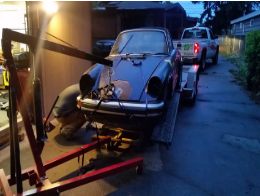Summarize the image with a detailed description that highlights all prominent details.

In this evening scene, a vintage 1974 Targa is being carefully maneuvered onto a trailer using a red engine hoist. The car, showing signs of wear and age, is positioned with its front wheels elevated off the ground as it prepares for loading. A person is kneeling beside the vehicle, likely adjusting the hoist to ensure a secure lift. In the background, a pickup truck is parked near the driveway, standing by for assistance. The setting conveys a blend of nostalgia and restoration effort, reflecting the owner’s dedication to reviving the classic car that had been sitting unused for 20 years in Eastern Washington. The dim evening light adds a touch of ambiance, highlighting the details of the Targa's design as it transitions from a state of neglect to one of restoration.